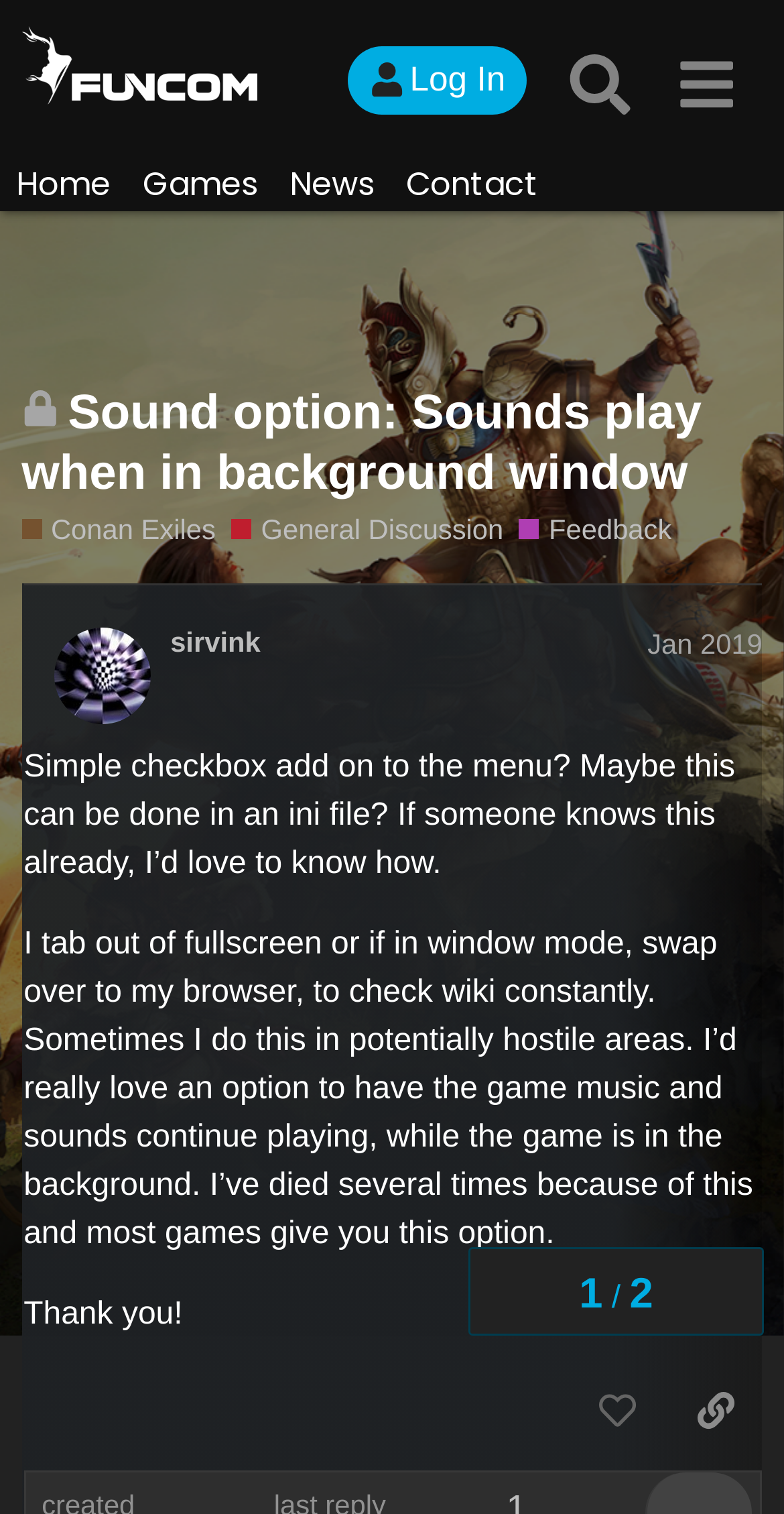Identify the bounding box coordinates of the part that should be clicked to carry out this instruction: "Click the 'Log In' button".

[0.443, 0.031, 0.673, 0.076]